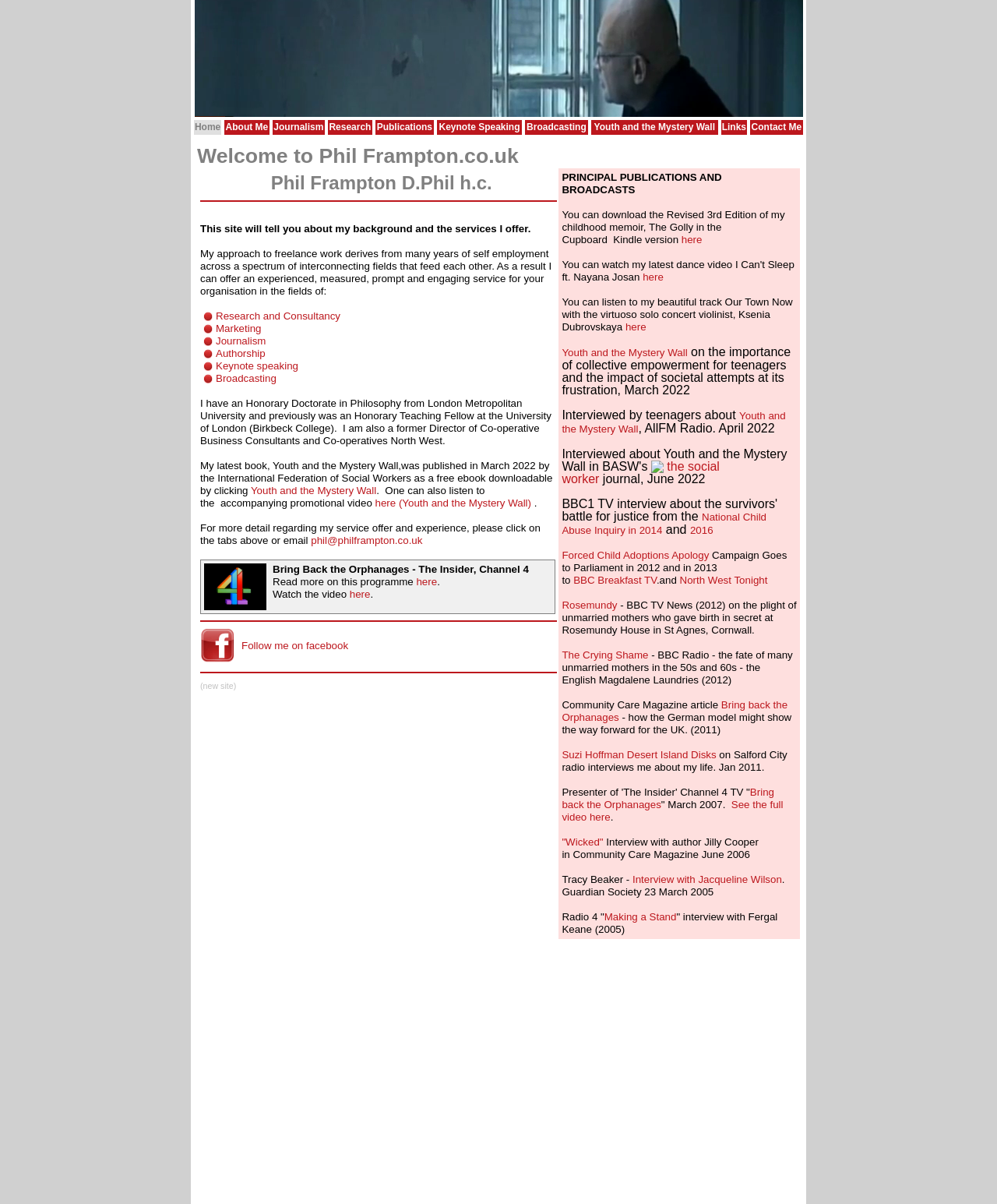Offer a meticulous description of the webpage's structure and content.

The webpage is about Phil Frampton, a freelance professional with a background in various fields, including research, consultancy, marketing, journalism, authorship, keynote speaking, and broadcasting. 

At the top of the page, there are two images, one on the left and one on the right, which are part of a table layout. Below these images, there is a table with a navigation menu that contains links to different sections of the website, including "Home", "About Me", "Journalism", "Research", "Publications", "Keynote Speaking", "Broadcasting", "Youth and the Mystery Wall", and "Links".

The main content of the page is divided into two sections. The first section is a brief introduction to Phil Frampton, including his background, services offered, and a list of fields he specializes in. There are also links to his latest book, "Youth and the Mystery Wall", and a promotional video. 

The second section is a list of his principal publications and broadcasts, including books, articles, TV and radio interviews, and other media appearances. This section also includes links to download or watch some of his work. 

Throughout the page, there are several separators and horizontal lines that divide the content into distinct sections. There is also a link to follow Phil Frampton on Facebook at the bottom of the page.